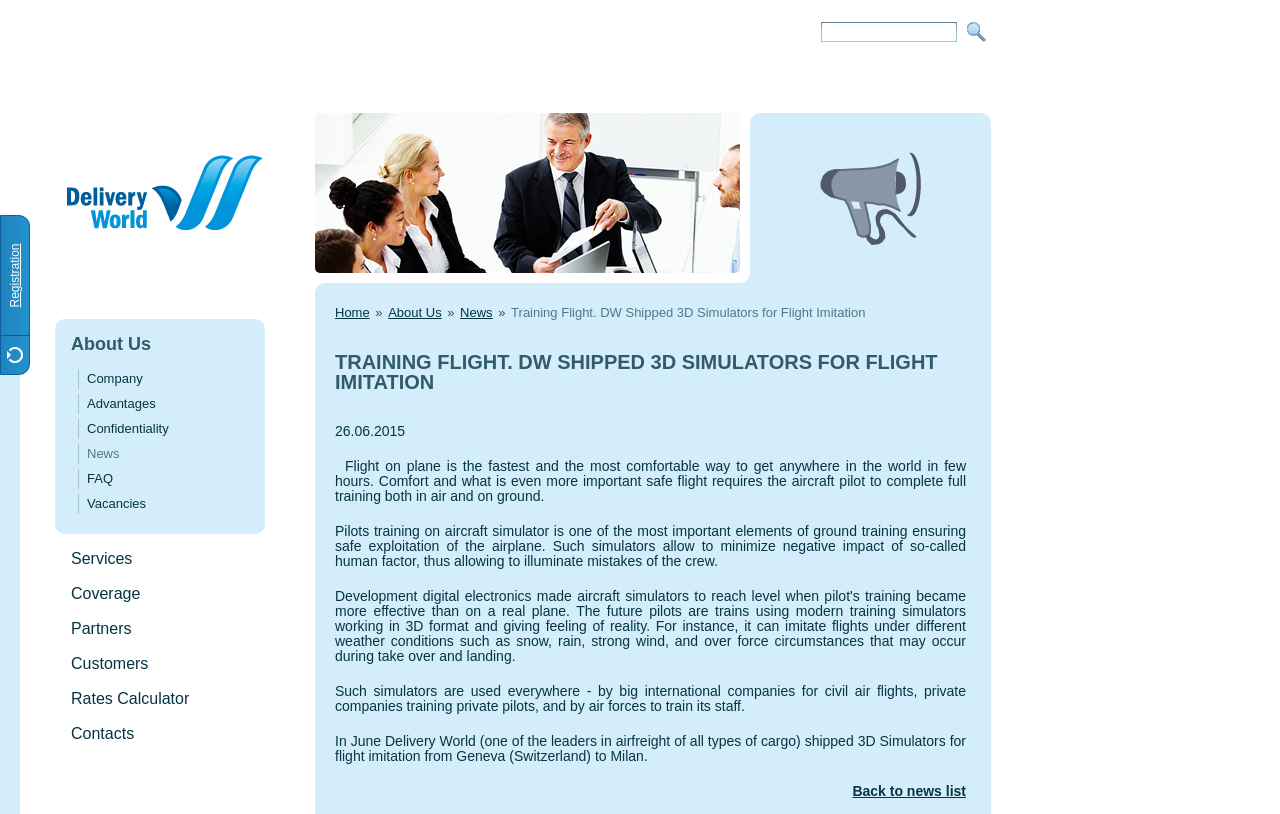Please specify the bounding box coordinates of the element that should be clicked to execute the given instruction: 'go back to news list'. Ensure the coordinates are four float numbers between 0 and 1, expressed as [left, top, right, bottom].

[0.262, 0.926, 0.755, 0.945]